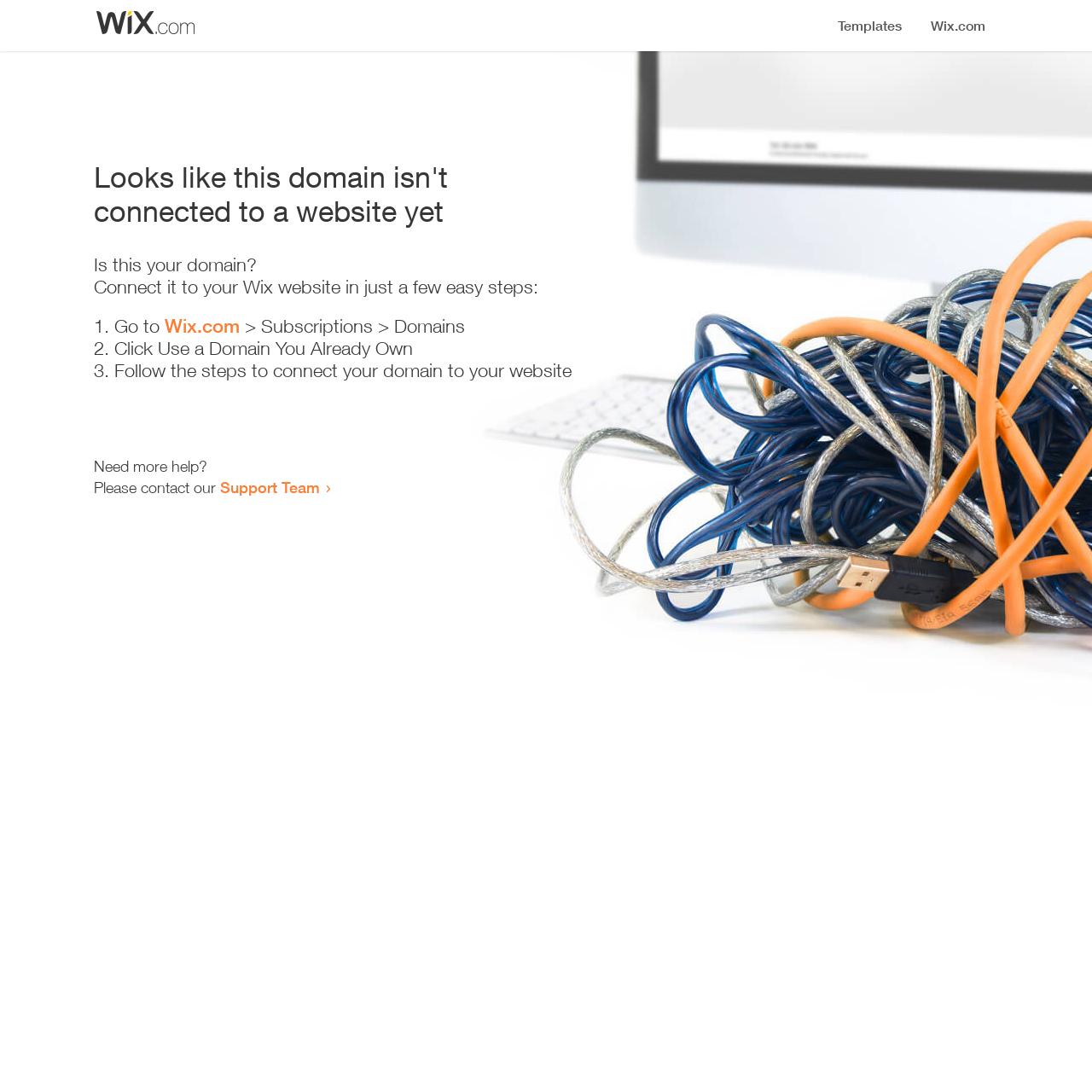Give a detailed account of the webpage, highlighting key information.

The webpage appears to be an error page, indicating that a domain is not connected to a website yet. At the top, there is a small image, likely a logo or icon. Below the image, a prominent heading reads "Looks like this domain isn't connected to a website yet". 

Underneath the heading, there is a series of instructions to connect the domain to a Wix website. The instructions are presented in a step-by-step format, with each step numbered and accompanied by a brief description. The first step is to go to Wix.com, followed by navigating to the Subscriptions and Domains section. The second step is to click "Use a Domain You Already Own", and the third step is to follow the instructions to connect the domain to the website.

At the bottom of the page, there is a section offering additional help, with a message "Need more help?" followed by an invitation to contact the Support Team through a link.